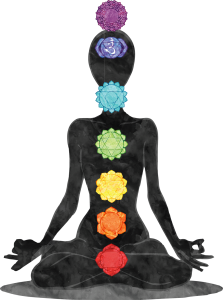What does the indigo color signify?
Provide a detailed answer to the question using information from the image.

According to the caption, the brow chakra is depicted in indigo, which signifies insight and intuition, emphasizing the importance of balancing this chakra for enhanced perception and clarity.